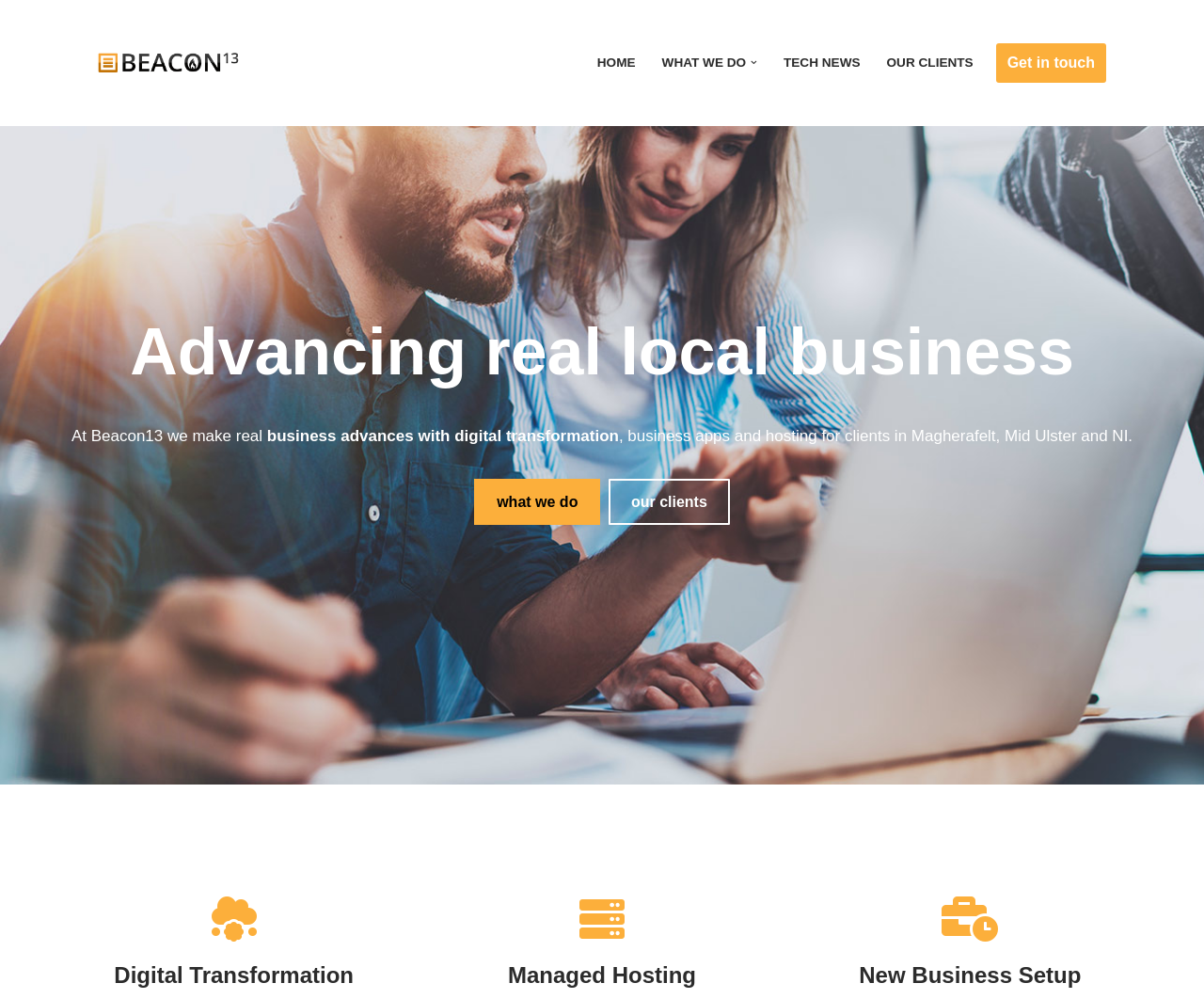Find and indicate the bounding box coordinates of the region you should select to follow the given instruction: "Get in touch with Beacon13".

[0.827, 0.043, 0.919, 0.082]